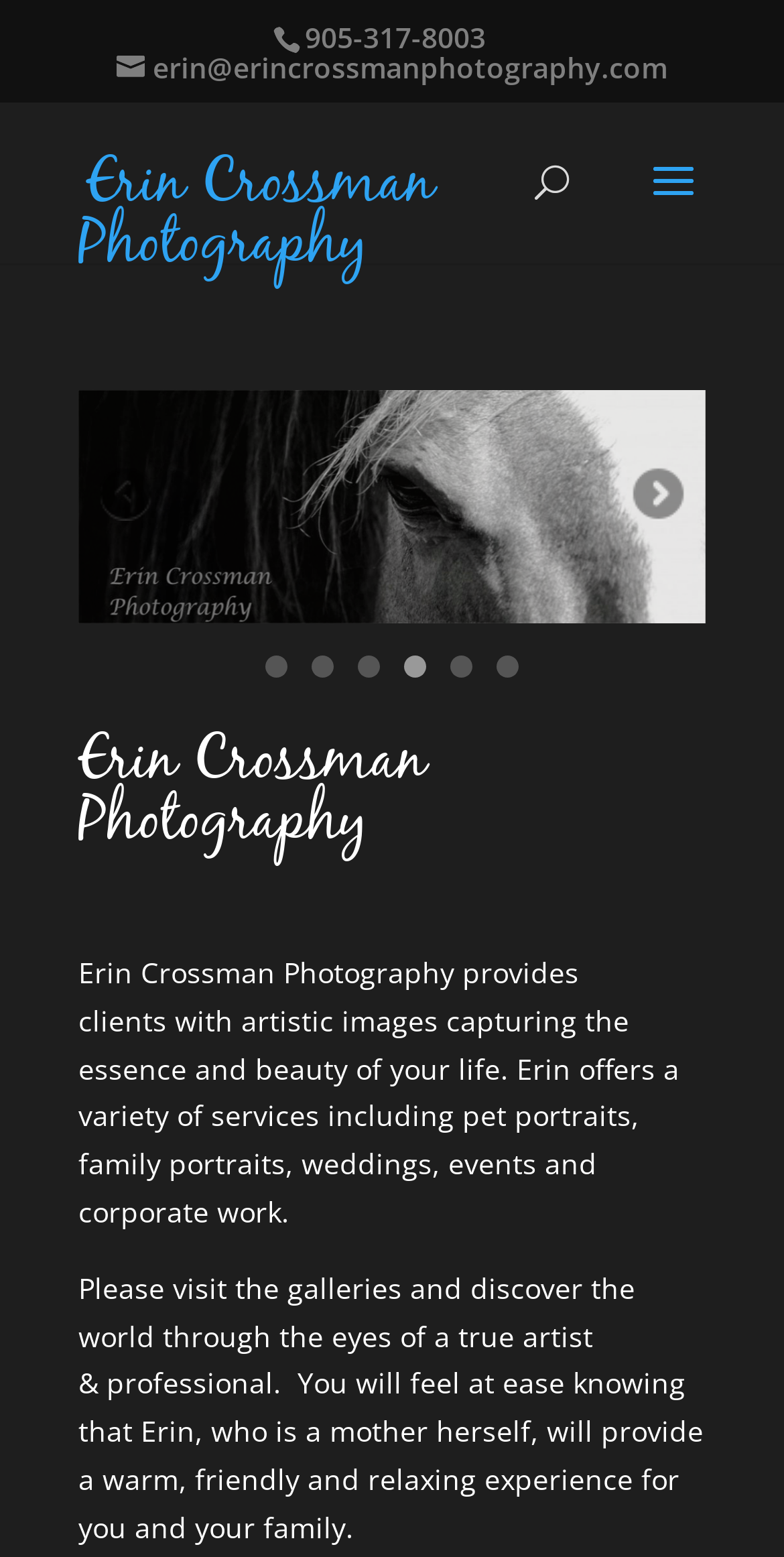Provide the bounding box coordinates of the HTML element this sentence describes: "Proudly powered by WordPress". The bounding box coordinates consist of four float numbers between 0 and 1, i.e., [left, top, right, bottom].

None